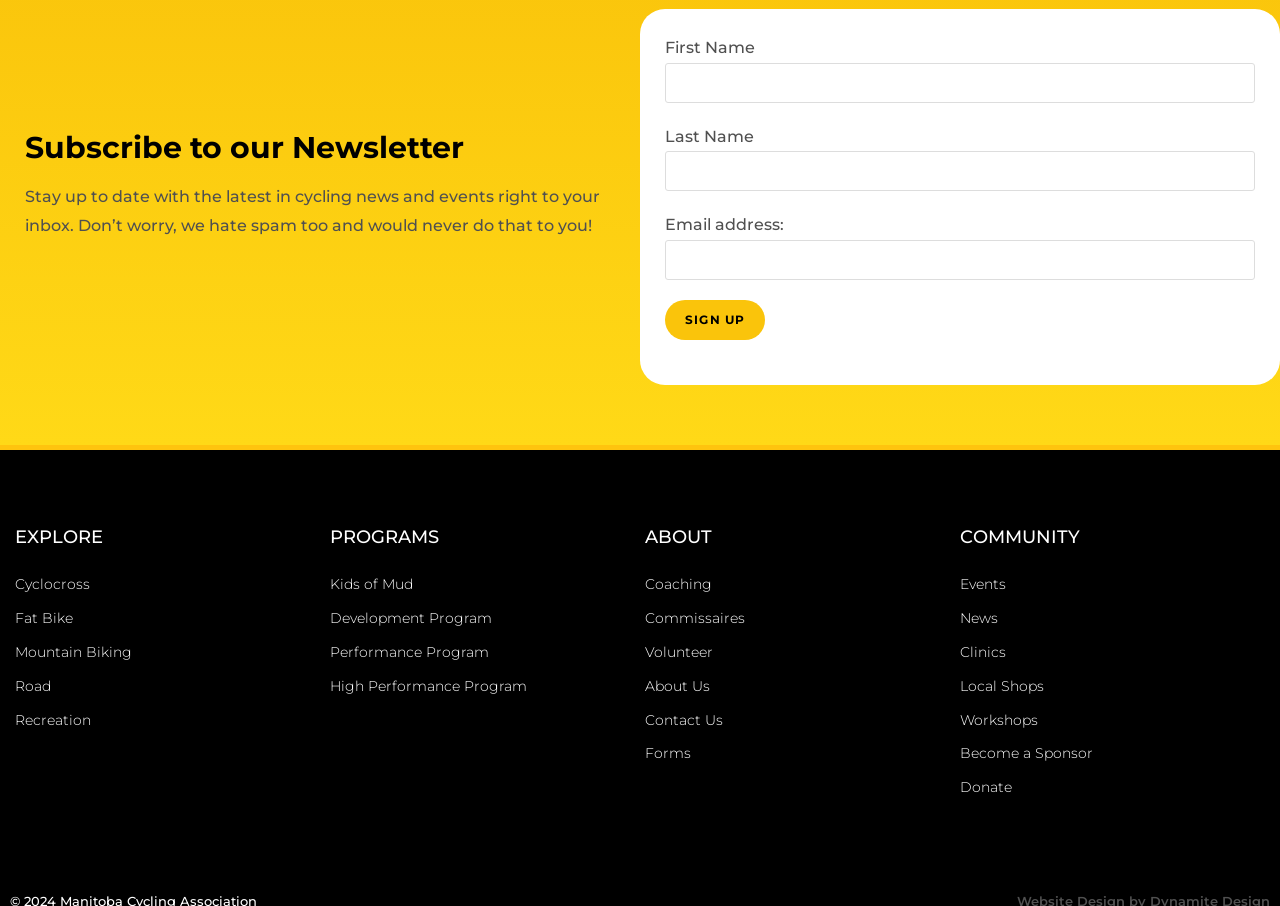Please determine the bounding box coordinates, formatted as (top-left x, top-left y, bottom-right x, bottom-right y), with all values as floating point numbers between 0 and 1. Identify the bounding box of the region described as: Become a Sponsor

[0.75, 0.816, 0.988, 0.848]